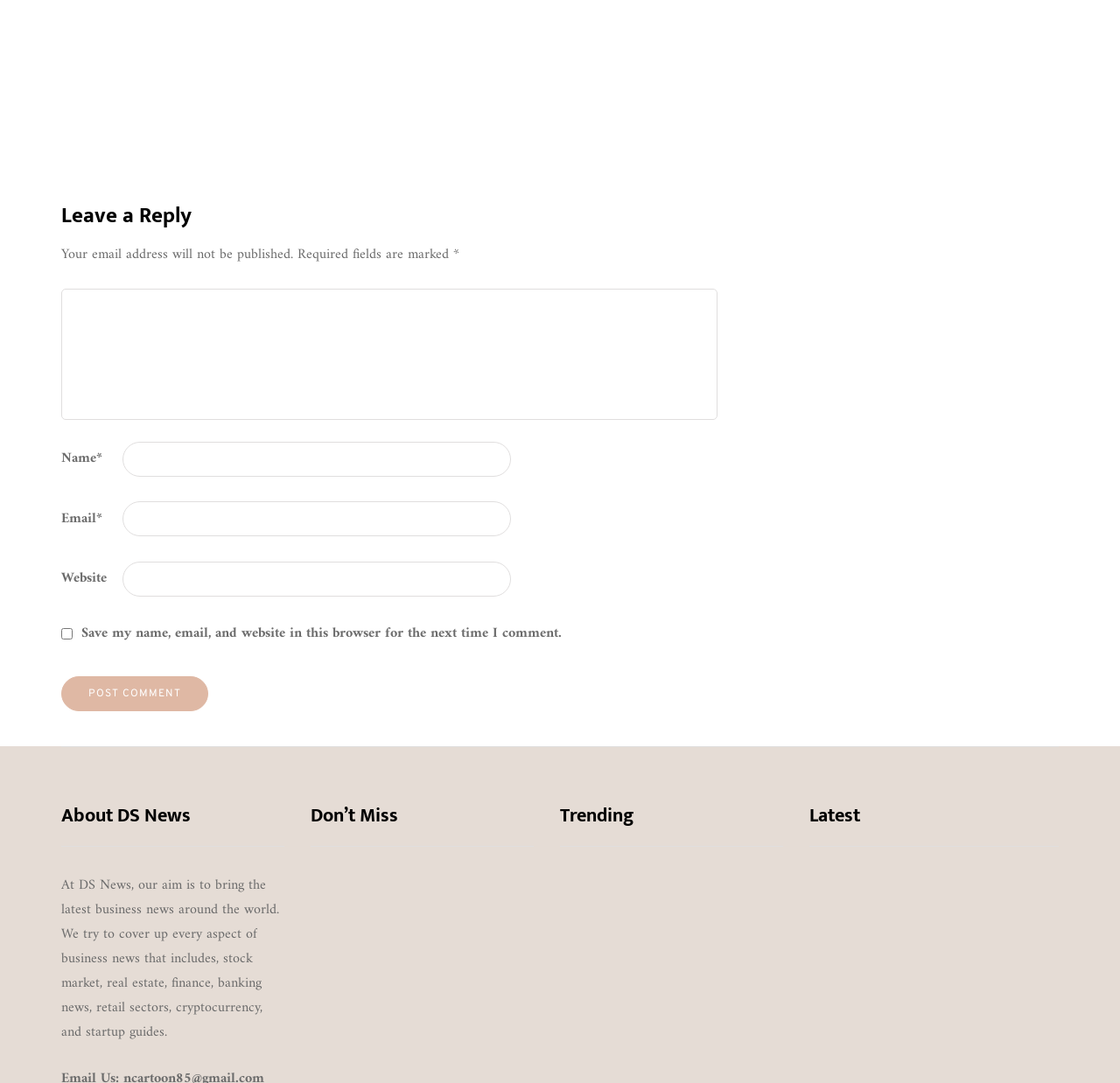Based on the element description parent_node: Email* name="email", identify the bounding box of the UI element in the given webpage screenshot. The coordinates should be in the format (top-left x, top-left y, bottom-right x, bottom-right y) and must be between 0 and 1.

[0.109, 0.463, 0.456, 0.495]